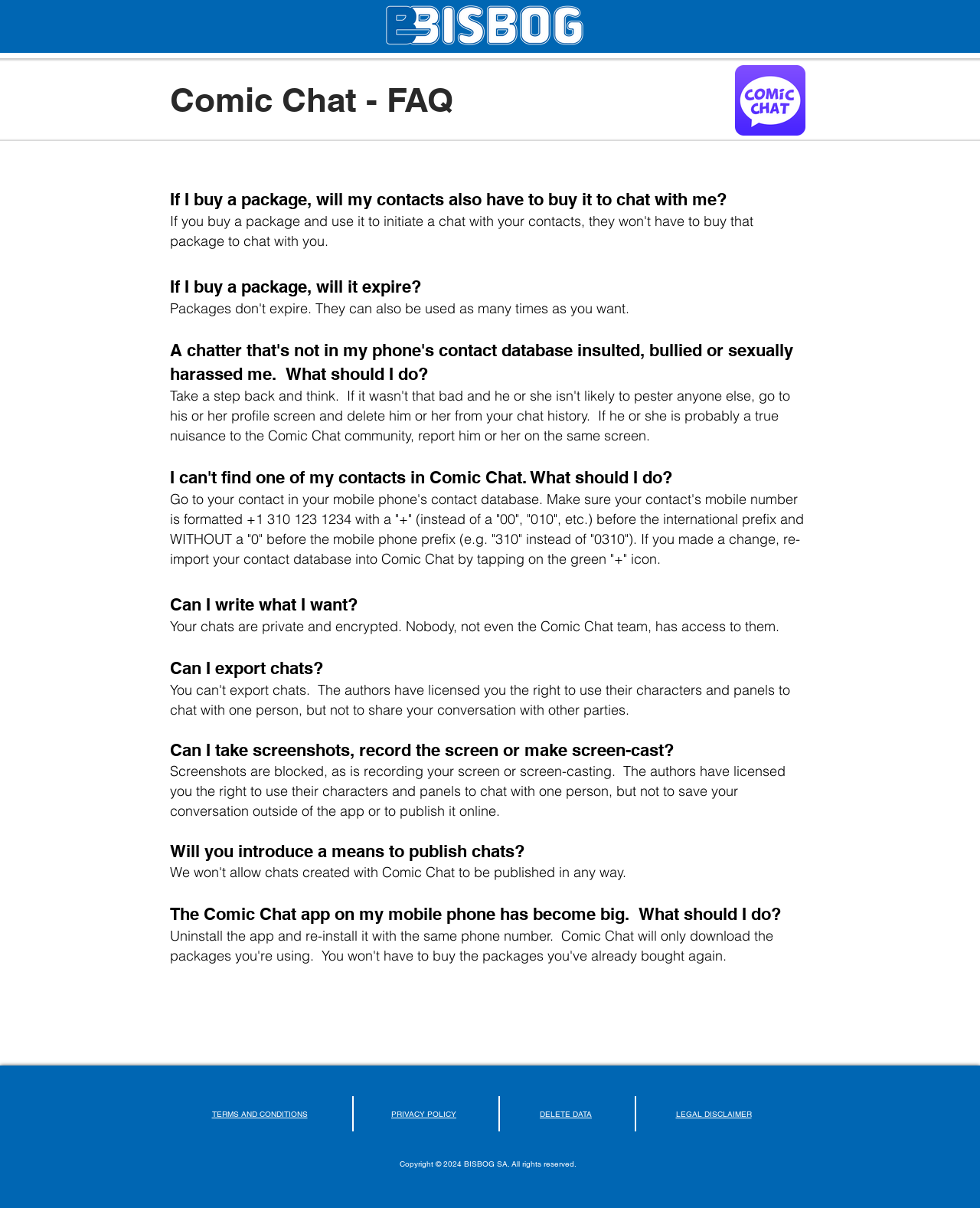Provide the bounding box coordinates of the UI element that matches the description: "TERMS AND CONDITIONS".

[0.216, 0.918, 0.314, 0.927]